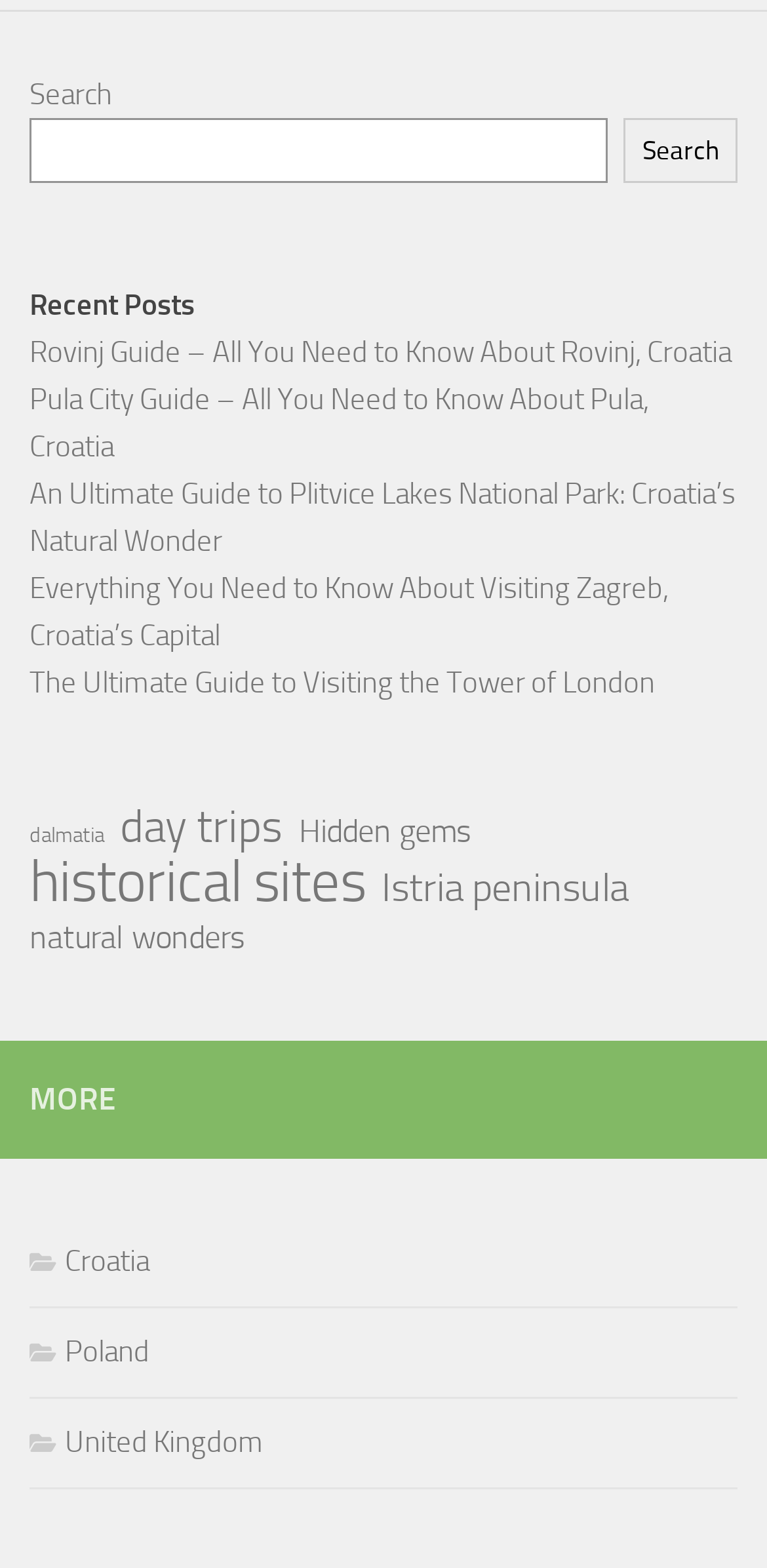Respond to the following question using a concise word or phrase: 
What is the last link under 'Recent Posts'?

The Ultimate Guide to Visiting the Tower of London